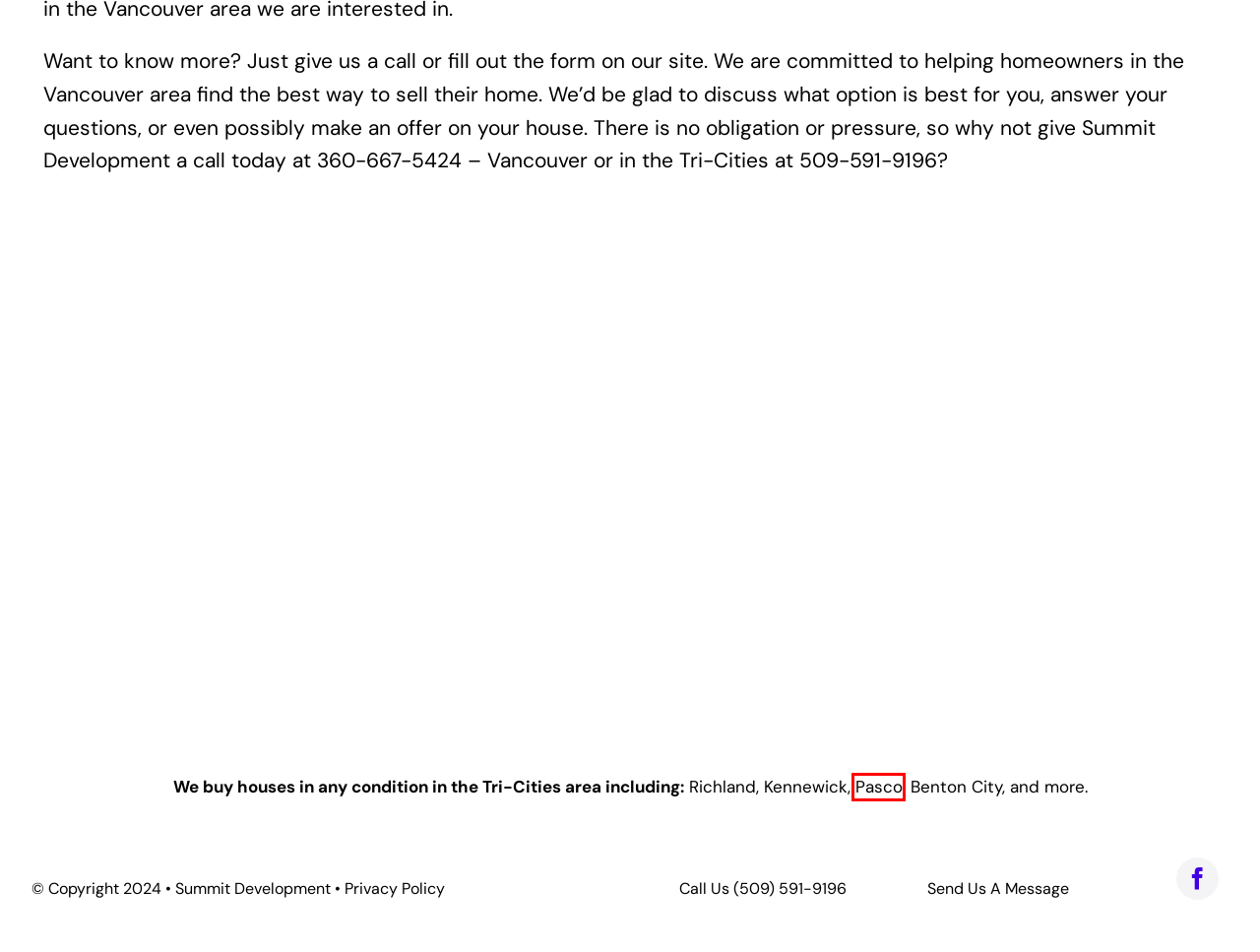A screenshot of a webpage is given with a red bounding box around a UI element. Choose the description that best matches the new webpage shown after clicking the element within the red bounding box. Here are the candidates:
A. Privacy Policy - Summit Buyers - Sell Your House Fast For Cash
B. Our Company - Summit Buyers - Sell Your House Fast For Cash
C. Compare - Summit Buyers - Sell Your House Fast For Cash
D. We Pay Cash For Houses in Richland, WA -
E. Sell My House Fast For Cash - Summit House Buyers - Summit Buyers - Sell Your House Fast For Cash
F. We Buy Houses In Benton County For Cash -
G. Sell Your House For Cash in Kennewick Washington -
H. We Buy Houses In Pasco Fast For Cash -

H